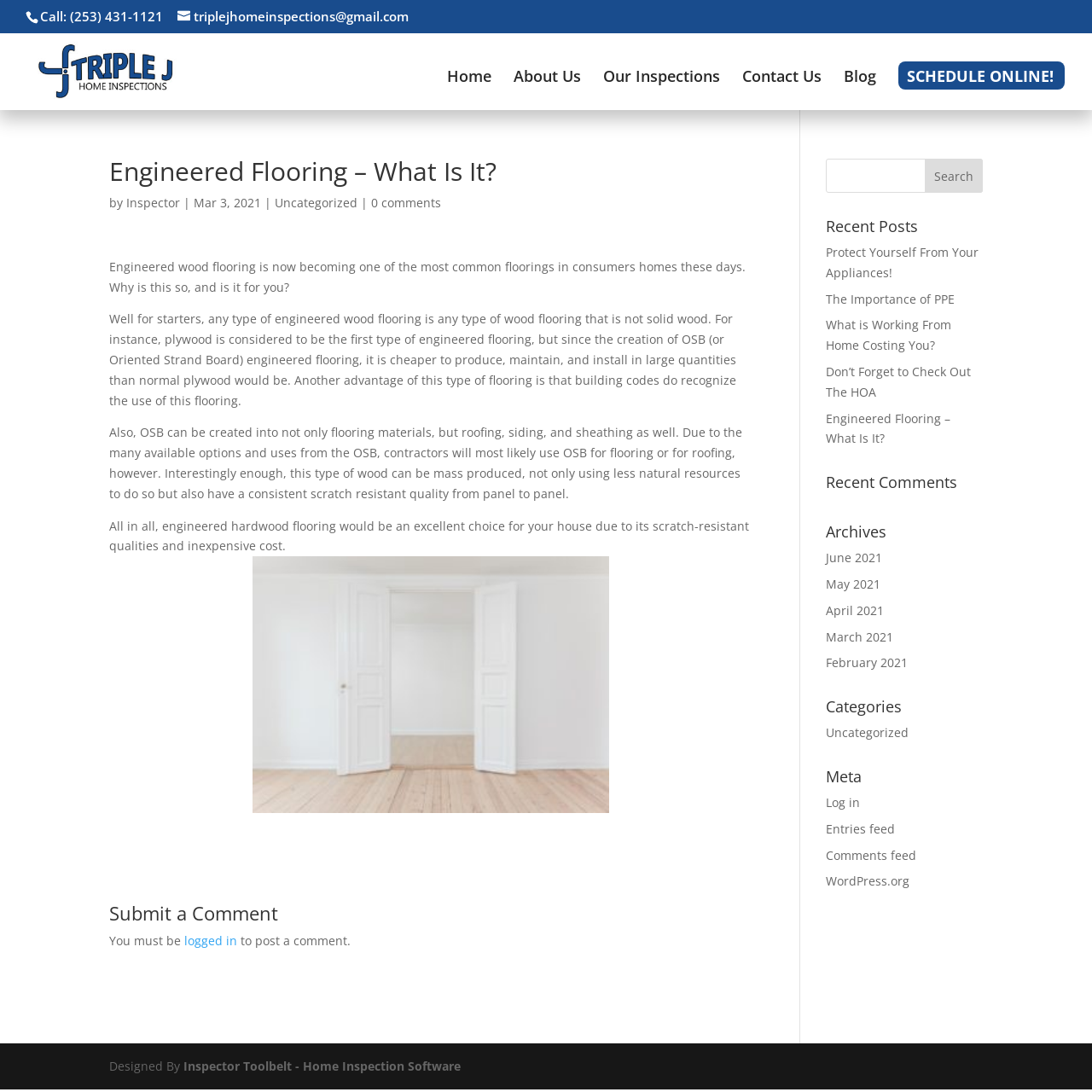Please find the bounding box coordinates in the format (top-left x, top-left y, bottom-right x, bottom-right y) for the given element description. Ensure the coordinates are floating point numbers between 0 and 1. Description: Protect Yourself From Your Appliances!

[0.756, 0.223, 0.896, 0.257]